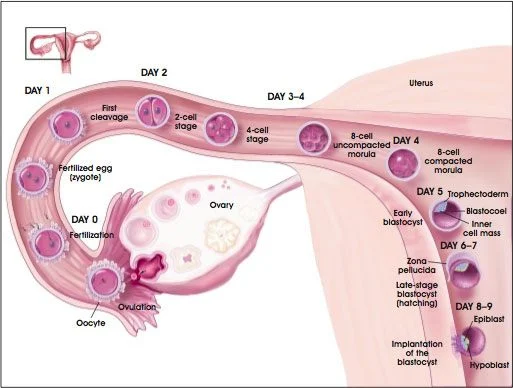How many cells are present on Days 3-4?
Please answer the question with as much detail as possible using the screenshot.

The diagram illustrates the progression of the embryo, and on Days 3-4, it reaches the four-cell stage, which is a critical phase in early embryonic development.